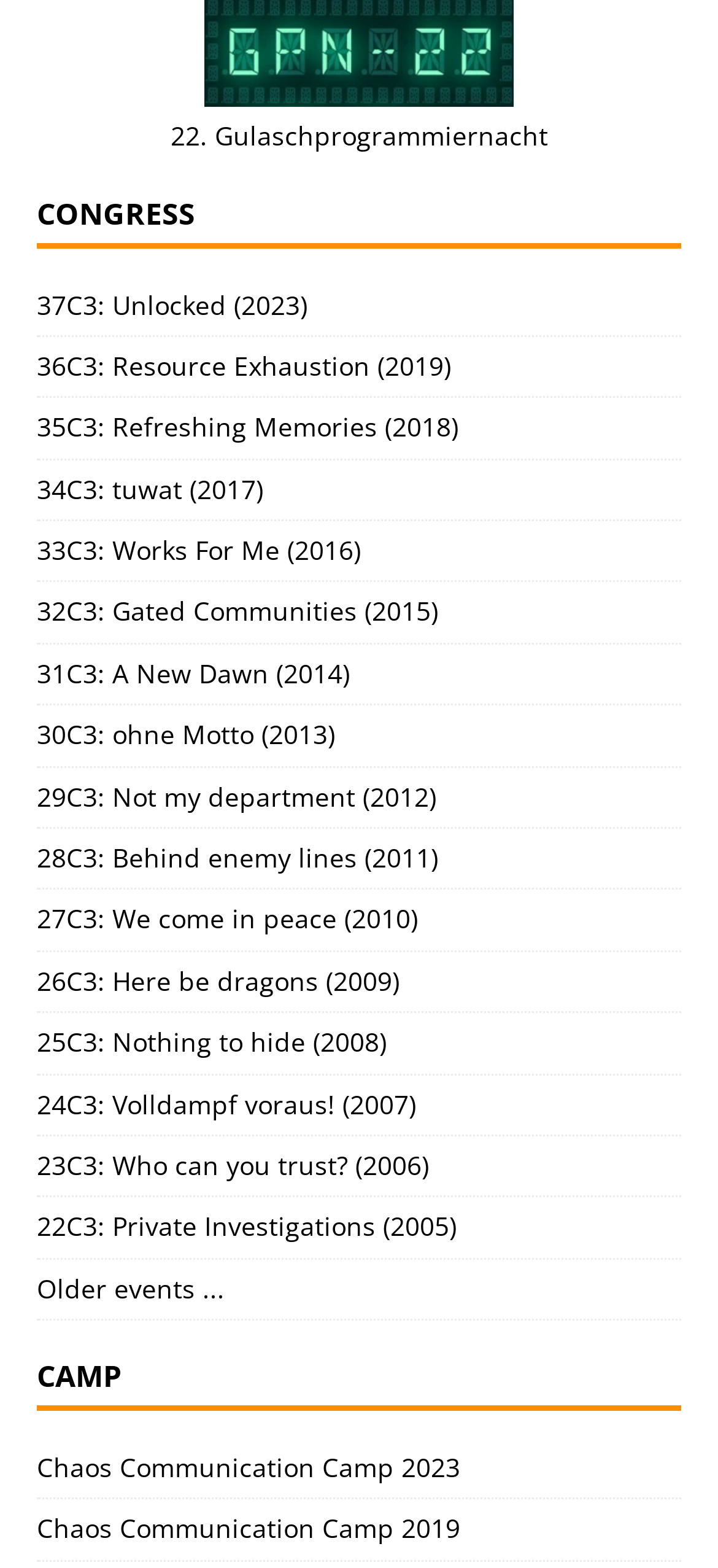Locate the bounding box coordinates of the item that should be clicked to fulfill the instruction: "View the Chaos Communication Camp 2023 page".

[0.051, 0.924, 0.641, 0.947]